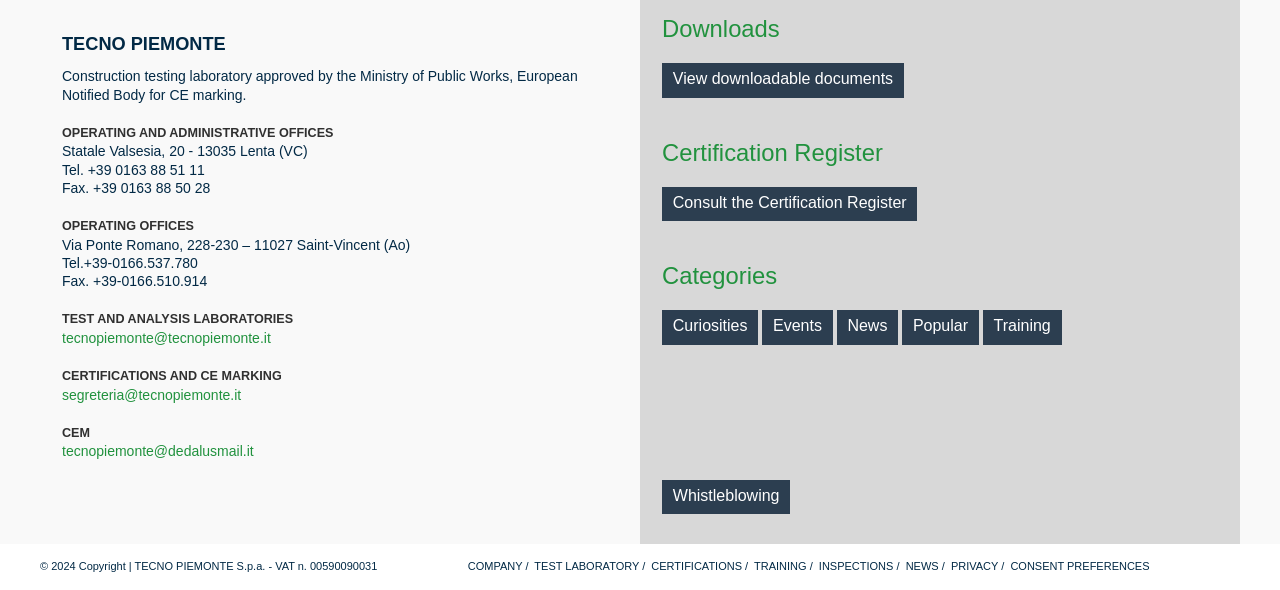Locate the bounding box coordinates of the clickable element to fulfill the following instruction: "Read news". Provide the coordinates as four float numbers between 0 and 1 in the format [left, top, right, bottom].

[0.708, 0.95, 0.733, 0.97]